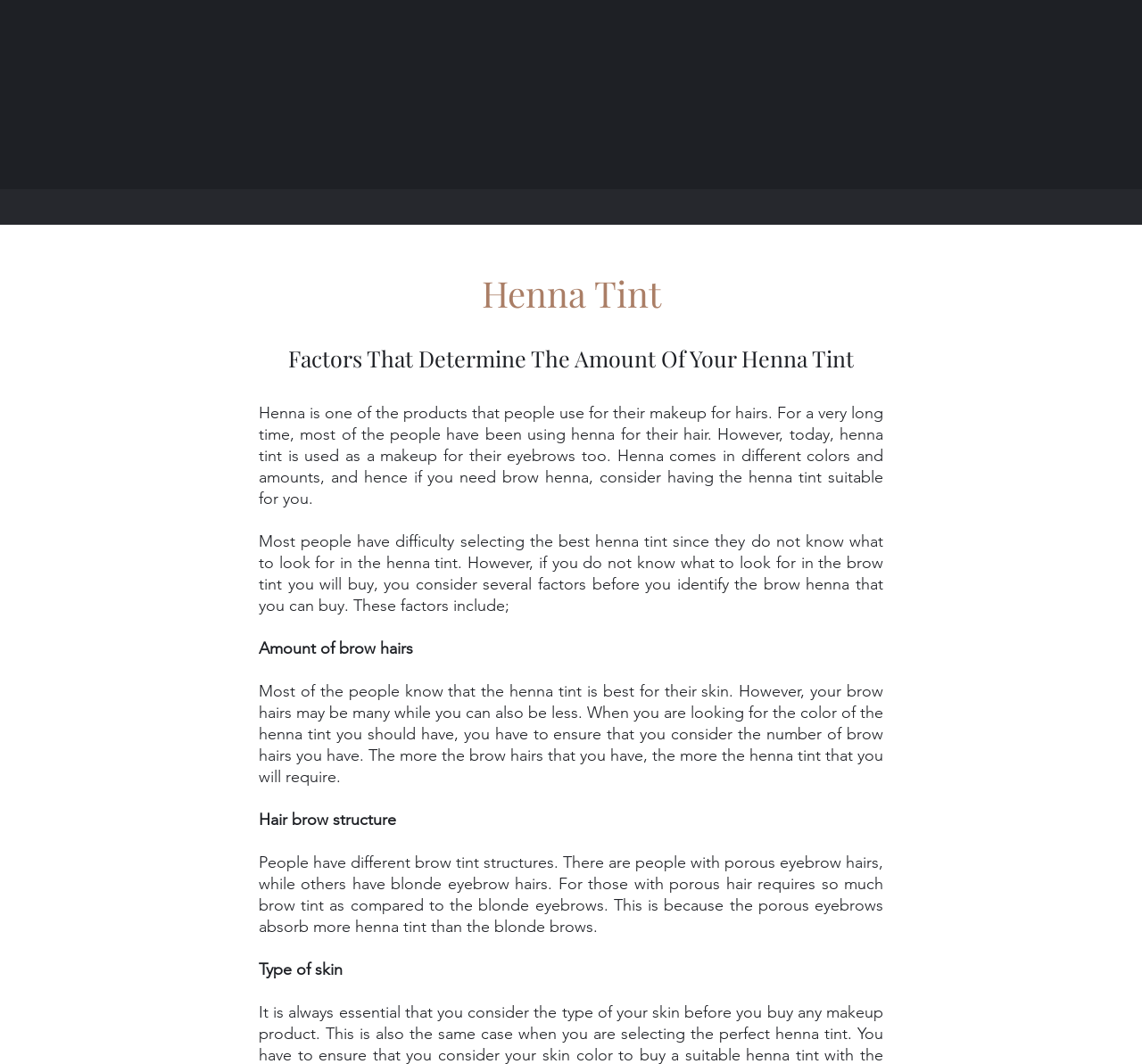Can you give a detailed response to the following question using the information from the image? What factors determine the amount of henna tint needed?

The webpage mentions that the amount of henna tint needed depends on several factors, including the amount of brow hairs, hair brow structure, and type of skin.